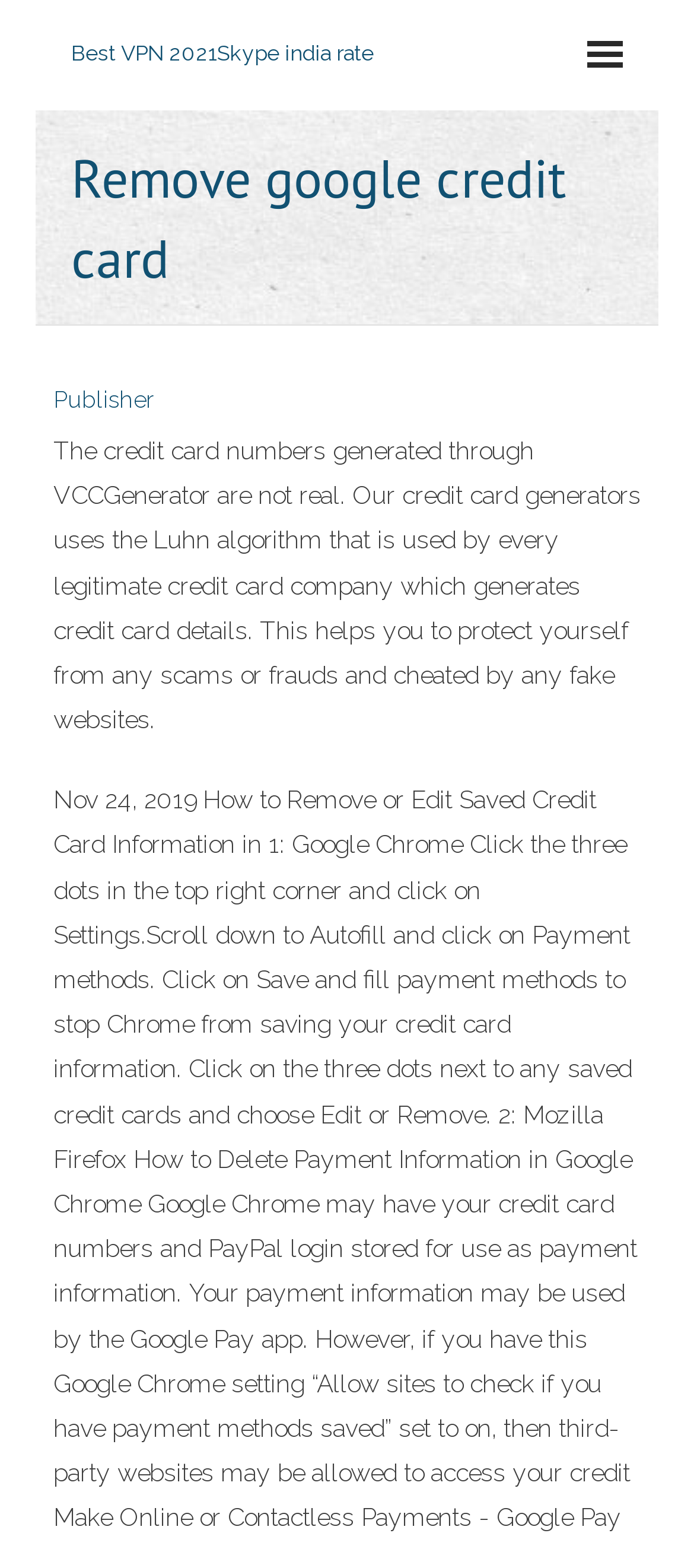Give a complete and precise description of the webpage's appearance.

The webpage is focused on removing Google credit card information, with a prominent heading "Remove google credit card" located near the top of the page. Below this heading, there is a link to "Publisher" on the left side. 

To the top left of the page, there is a layout table that spans almost the entire width of the page. Within this table, there is a link to "Best VPN 2021Skype india rate" that is divided into two parts: "Best VPN 2021" and "VPN 2021". This link is positioned near the top of the page, slightly to the right of the center.

The main content of the page is composed of two blocks of text. The first block explains that the credit card numbers generated through VCCGenerator are not real and are generated using the Luhn algorithm to protect users from scams and frauds. This text is located below the "Publisher" link and spans about two-thirds of the page width.

The second block of text provides instructions on how to remove or edit saved credit card information in Google Chrome and Mozilla Firefox. This text is positioned below the first block and occupies most of the page's width. It includes step-by-step instructions and mentions Google Pay and its settings.